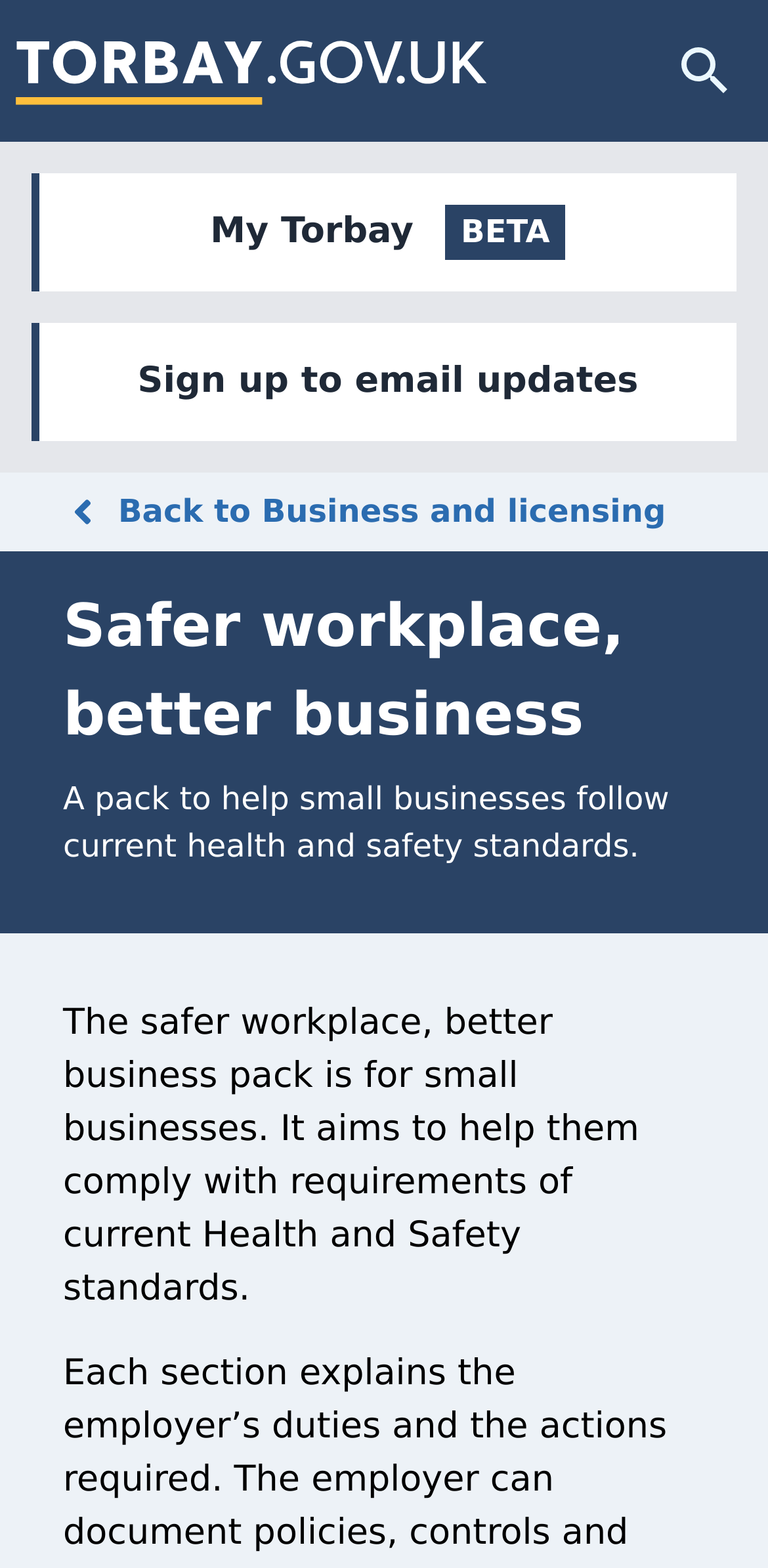What is the headline of the webpage?

Safer workplace, better business